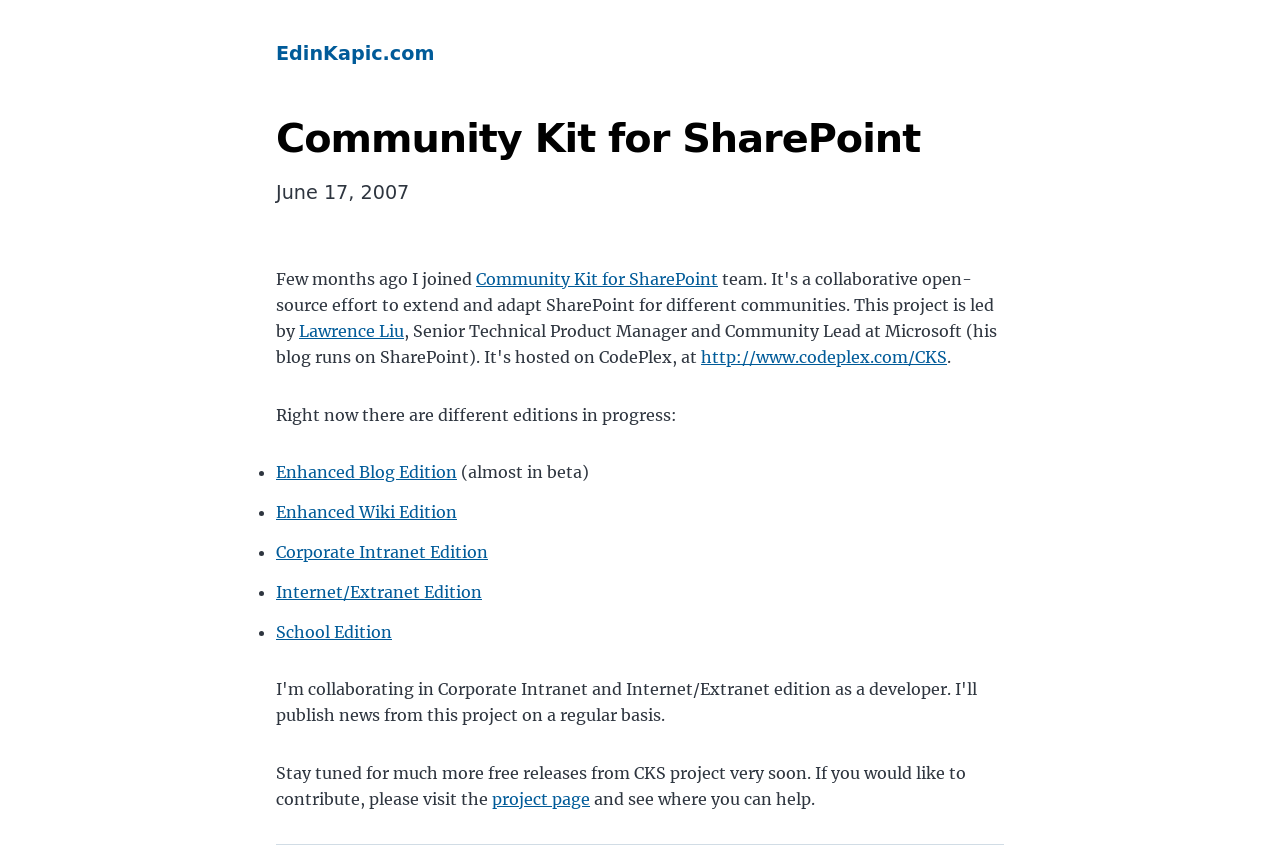What is the status of the Enhanced Blog Edition?
Utilize the image to construct a detailed and well-explained answer.

The webpage mentions that the Enhanced Blog Edition is 'almost in beta', indicating that it is close to being released in a beta version.